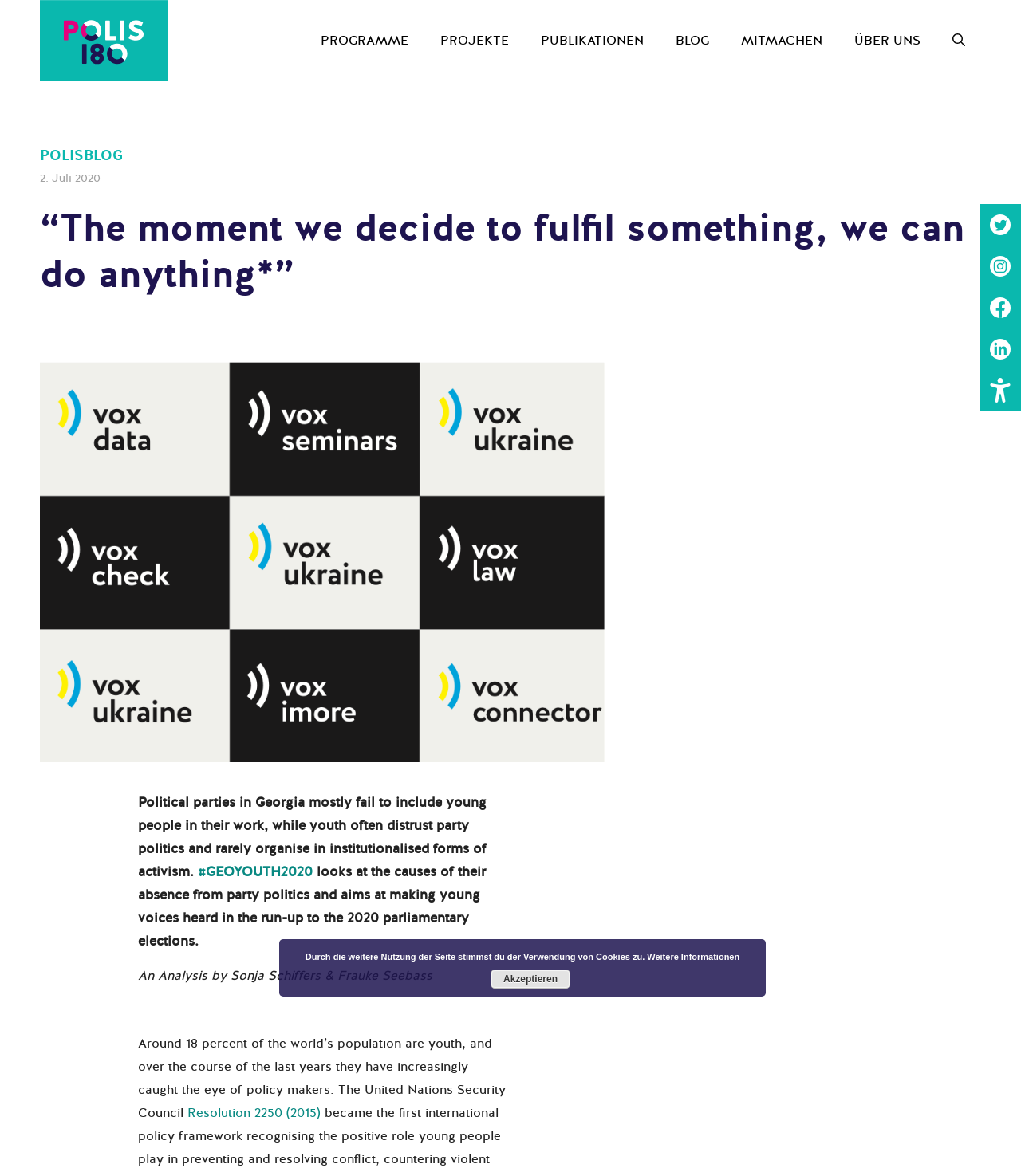Determine the bounding box of the UI component based on this description: "IST Time Now". The bounding box coordinates should be four float values between 0 and 1, i.e., [left, top, right, bottom].

None